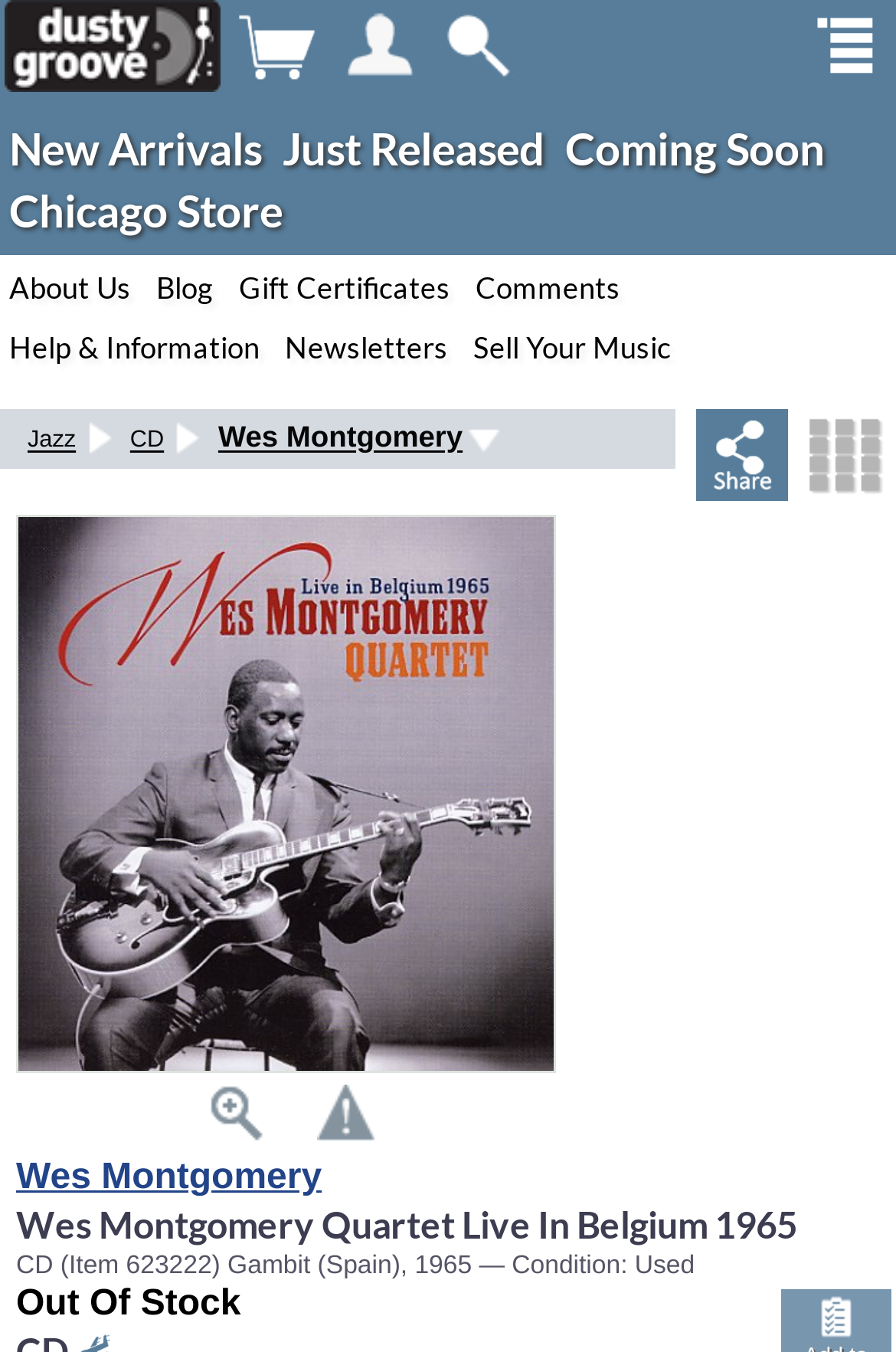What is the format of the album?
Using the image as a reference, give an elaborate response to the question.

I found the answer by looking at the link element on the webpage, which says 'CD'. This link is located near the album title and is part of the album's details.